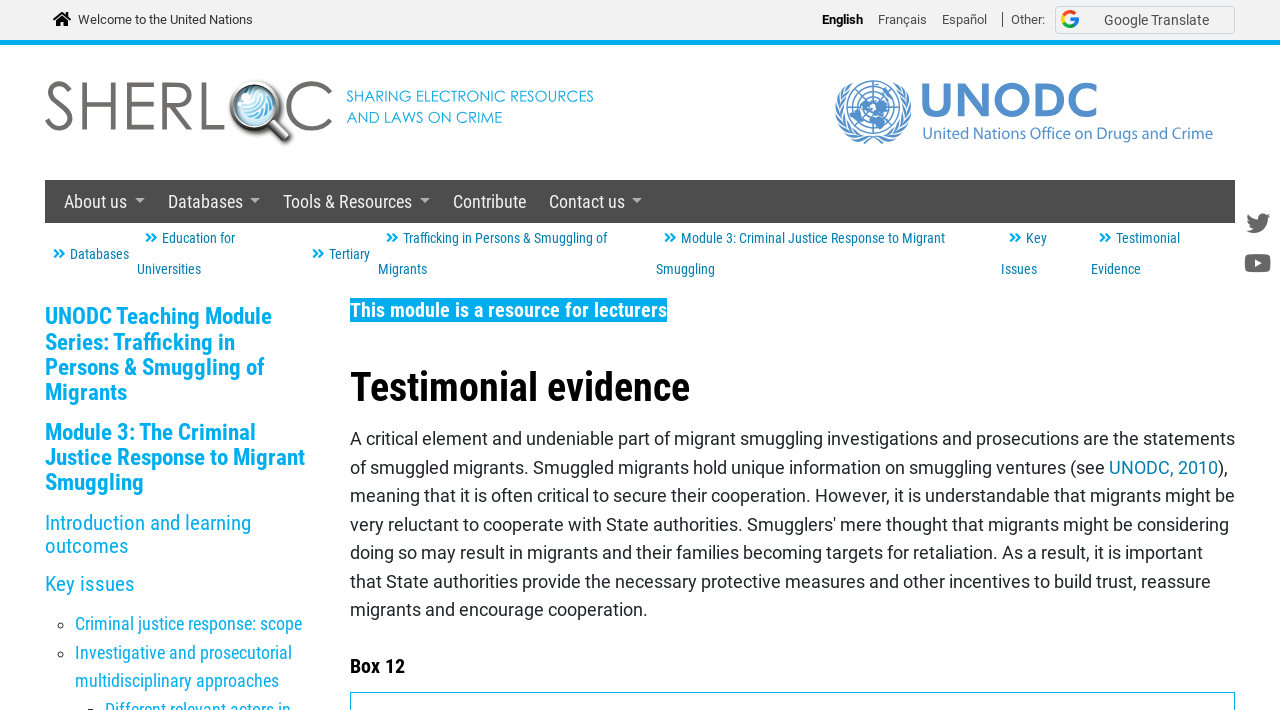Detail the webpage's structure and highlights in your description.

The webpage is about the United Nations Office on Drugs and Crime (UNODC) teaching module series, specifically focusing on trafficking in persons and smuggling of migrants. At the top left, there is a link to the UN homepage, accompanied by a small image of the UN logo. Next to it, there are language options, including English, Français, and Español, as well as a Google Translate button with a small image of a globe.

Below the language options, there is a horizontal menu with links to various sections, including "About us", "Databases", "Tools & Resources", "Contribute", and "Contact us". Each of these links has a dropdown menu with additional options.

On the left side of the page, there is a vertical menu with links to different modules, including "Databases", "Education for Universities", "Tertiary", "Trafficking in Persons & Smuggling of Migrants", "Module 3: Criminal Justice Response to Migrant Smuggling", "Key Issues", and "Testimonial Evidence".

The main content of the page is divided into several sections, each with a heading. The first section is titled "UNODC Teaching Module Series: Trafficking in Persons & Smuggling of Migrants", followed by "Module 3: The Criminal Justice Response to Migrant Smuggling", "Introduction and learning outcomes", "Key issues", and "Testimonial evidence".

Under the "Key issues" section, there are two bullet points with links to "Criminal justice response: scope" and "Investigative and prosecutorial multidisciplinary approaches". Below this, there is a paragraph of text discussing the importance of testimonial evidence in migrant smuggling investigations and prosecutions, with a link to a UNODC report from 2010.

At the bottom of the page, there are social media links to Twitter and Youtube, represented by their respective icons.